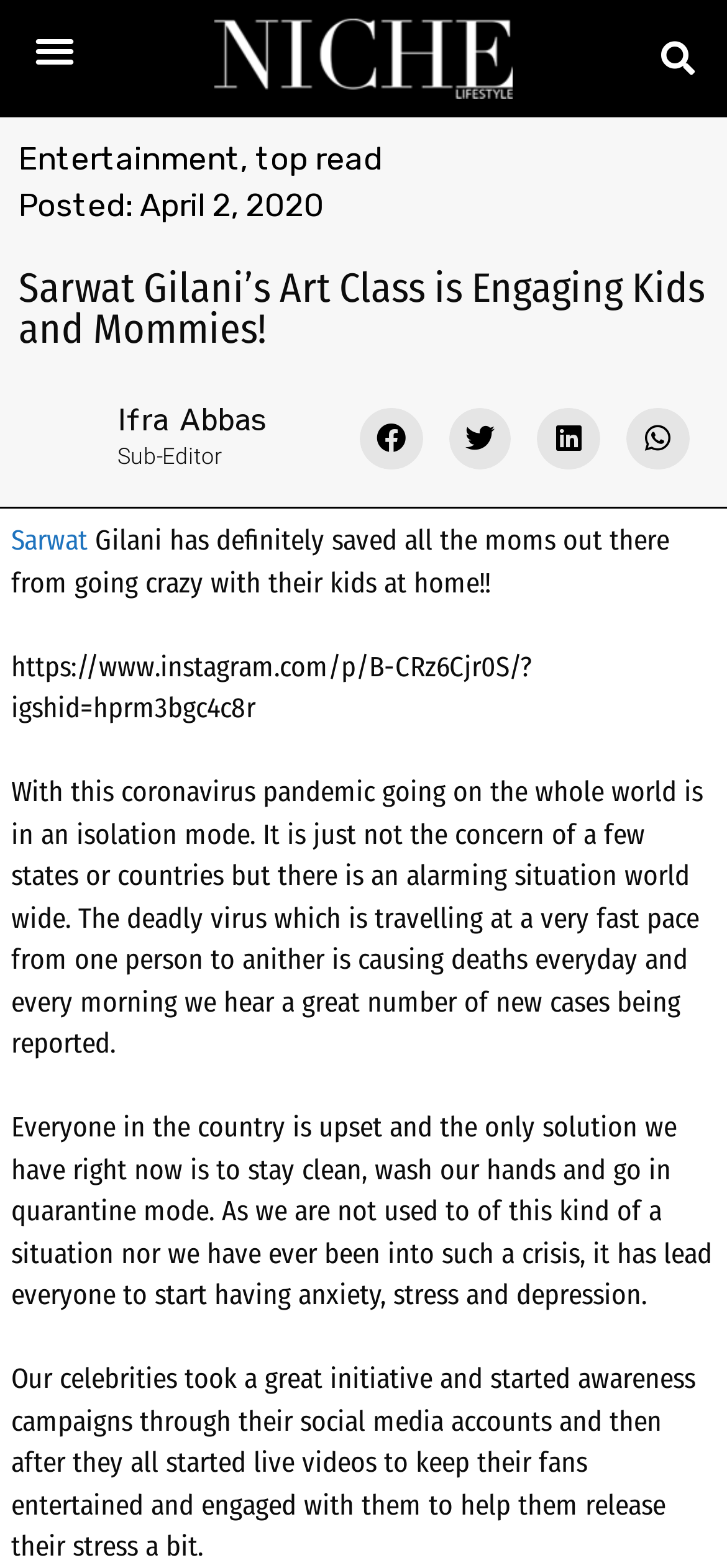Pinpoint the bounding box coordinates of the clickable area needed to execute the instruction: "Read the article by Sarwat". The coordinates should be specified as four float numbers between 0 and 1, i.e., [left, top, right, bottom].

[0.015, 0.334, 0.121, 0.356]